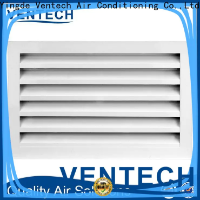What is the color of the air grille?
Based on the screenshot, answer the question with a single word or phrase.

White